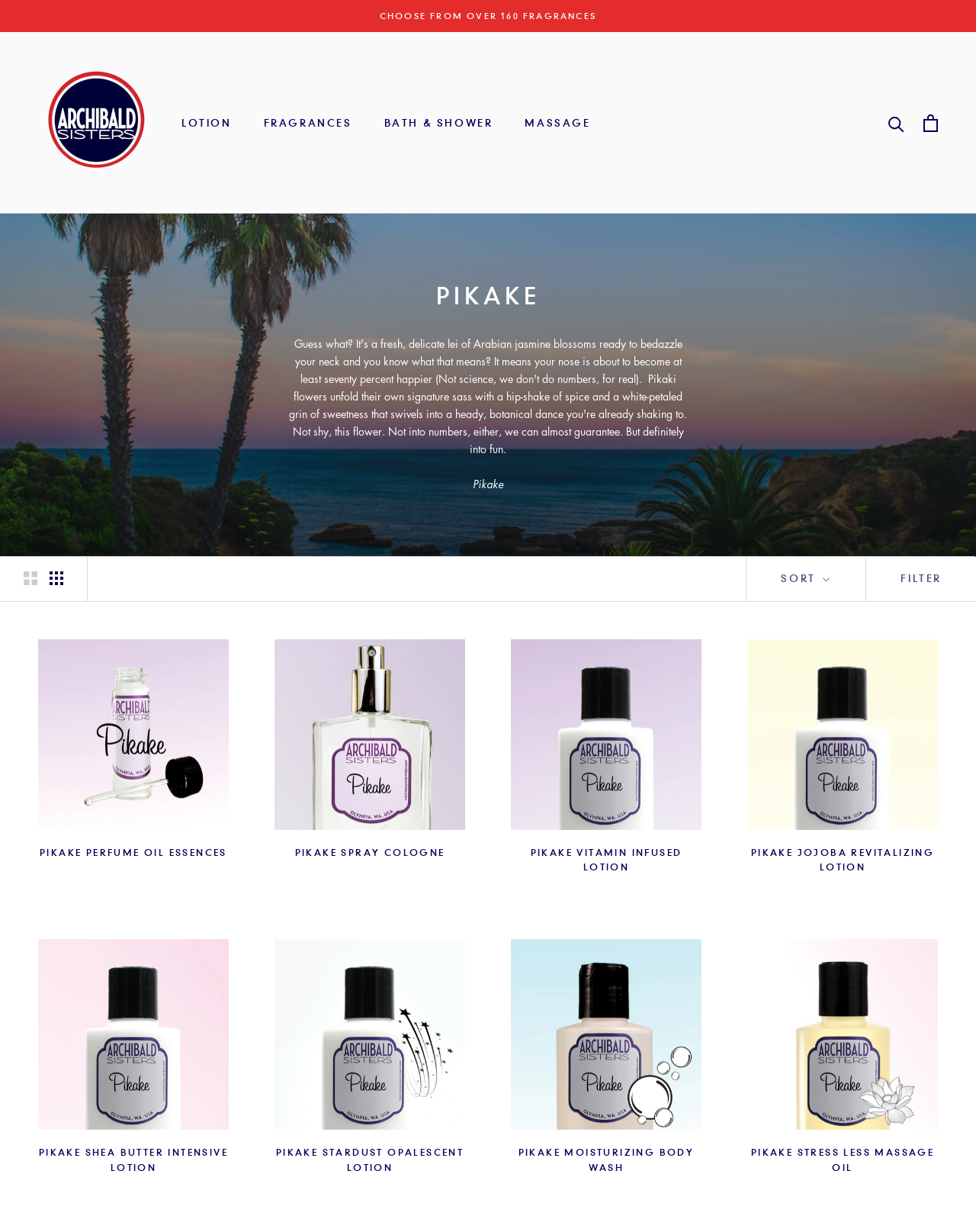Please provide a one-word or short phrase answer to the question:
How many products are displayed on this page?

8